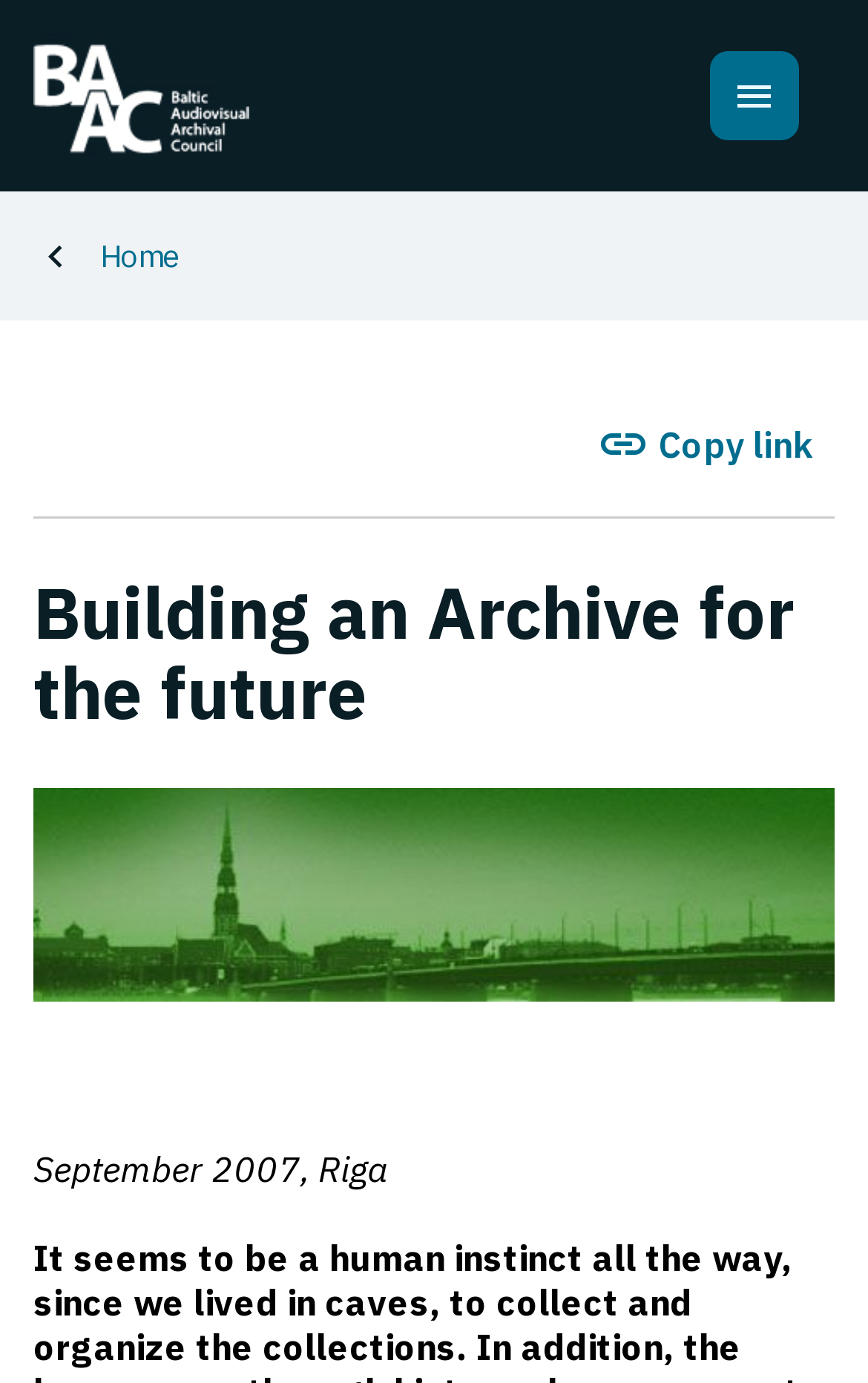Generate a comprehensive caption for the webpage you are viewing.

The webpage is about the Baltic Audiovisual Archival Council and its effort to "Building an Archive for the future". At the top left corner, there is a logo of the council, which is an image with a link to the council's homepage. Next to the logo, there is a text link to the council's homepage as well.

On the top right corner, there is a social media icon, represented by a Unicode character '\ue90f', which is a link. Below the logo and the social media icon, there is a navigation bar with breadcrumbs, which includes a link to the "Home" page.

The main content of the webpage is headed by a title "Building an Archive for the future", which is a prominent heading that spans across the page. Below the title, there is a text "September 2007, Riga", which is likely a date and location related to the archive project.

Additionally, there is a link to copy the link of the current page, located at the bottom right corner of the page.